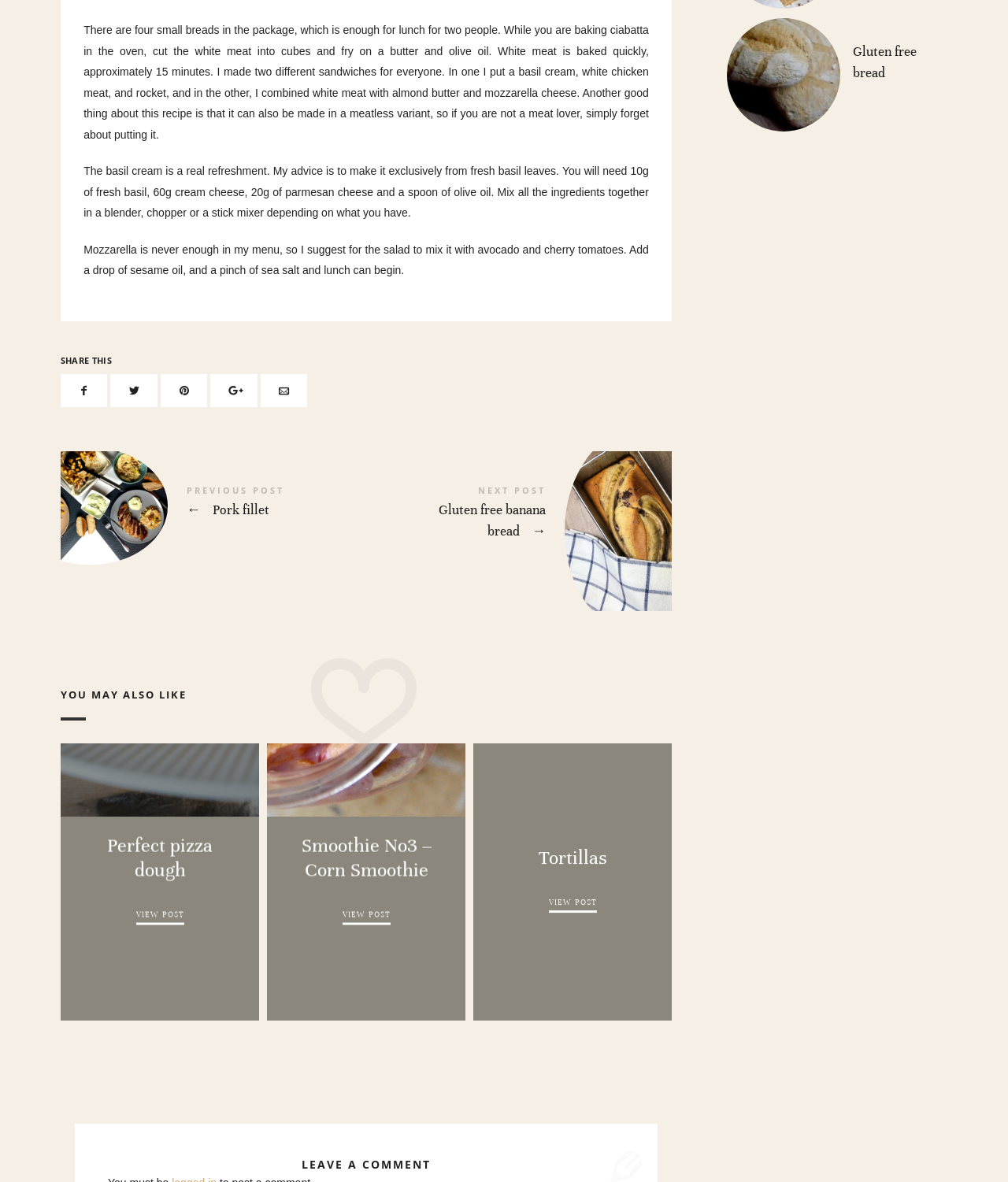Kindly provide the bounding box coordinates of the section you need to click on to fulfill the given instruction: "View the post about Perfect pizza dough".

[0.106, 0.705, 0.211, 0.746]